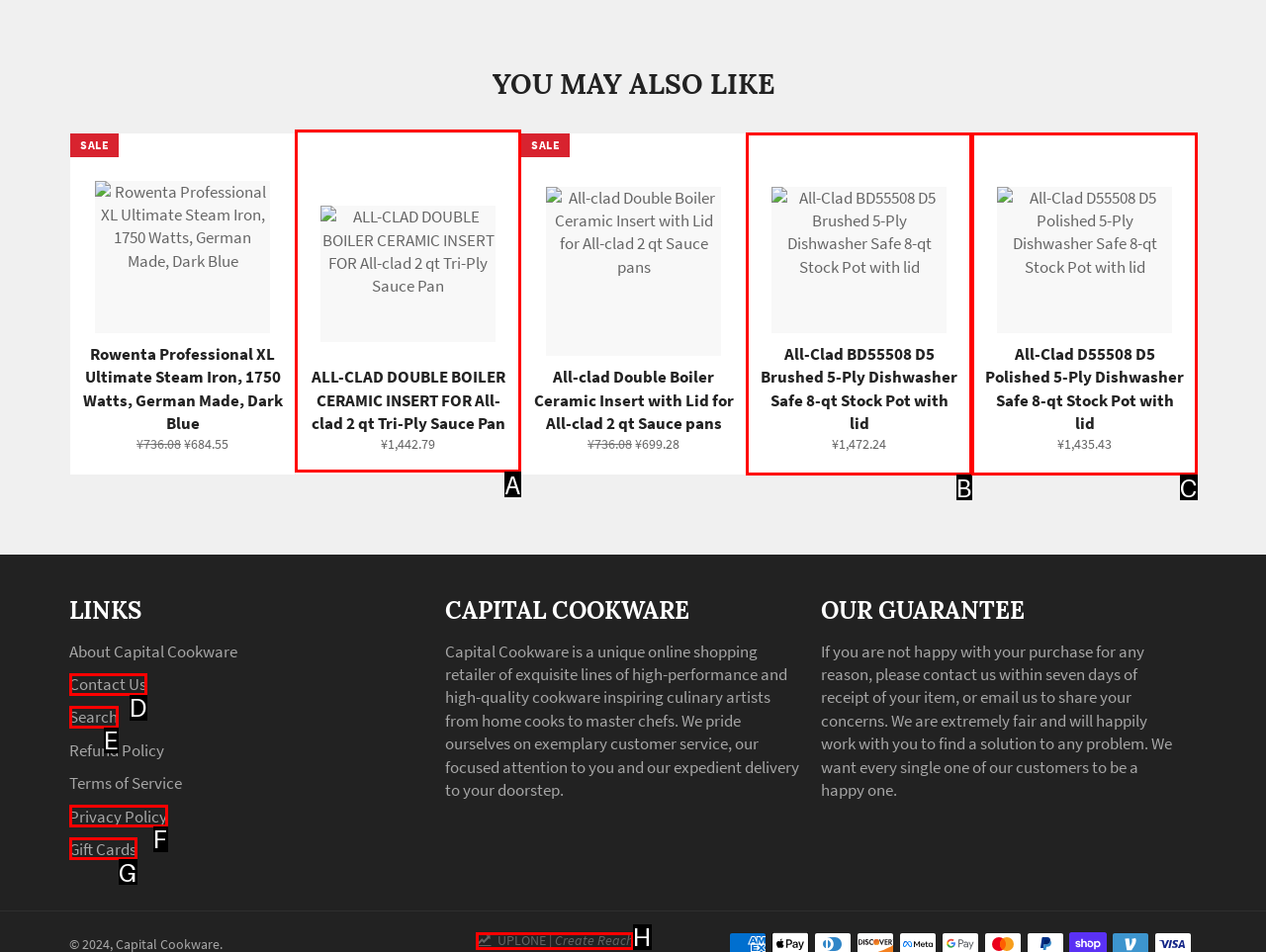Tell me which option I should click to complete the following task: View the 'ALL-CLAD DOUBLE BOILER CERAMIC INSERT FOR All-clad 2 qt Tri-Ply Sauce Pan' product details Answer with the option's letter from the given choices directly.

A